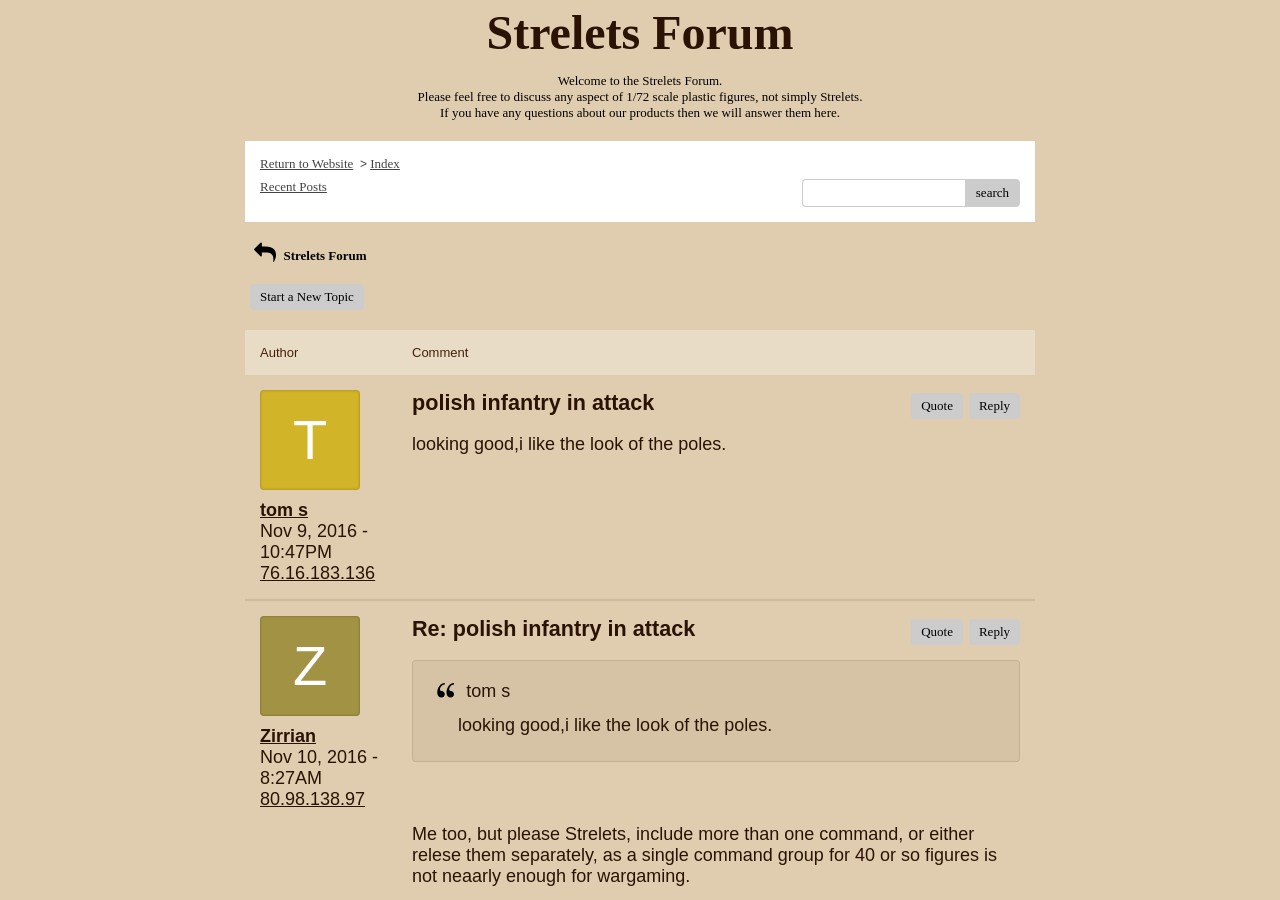Predict the bounding box coordinates of the UI element that matches this description: "Reply". The coordinates should be in the format [left, top, right, bottom] with each value between 0 and 1.

[0.757, 0.437, 0.797, 0.466]